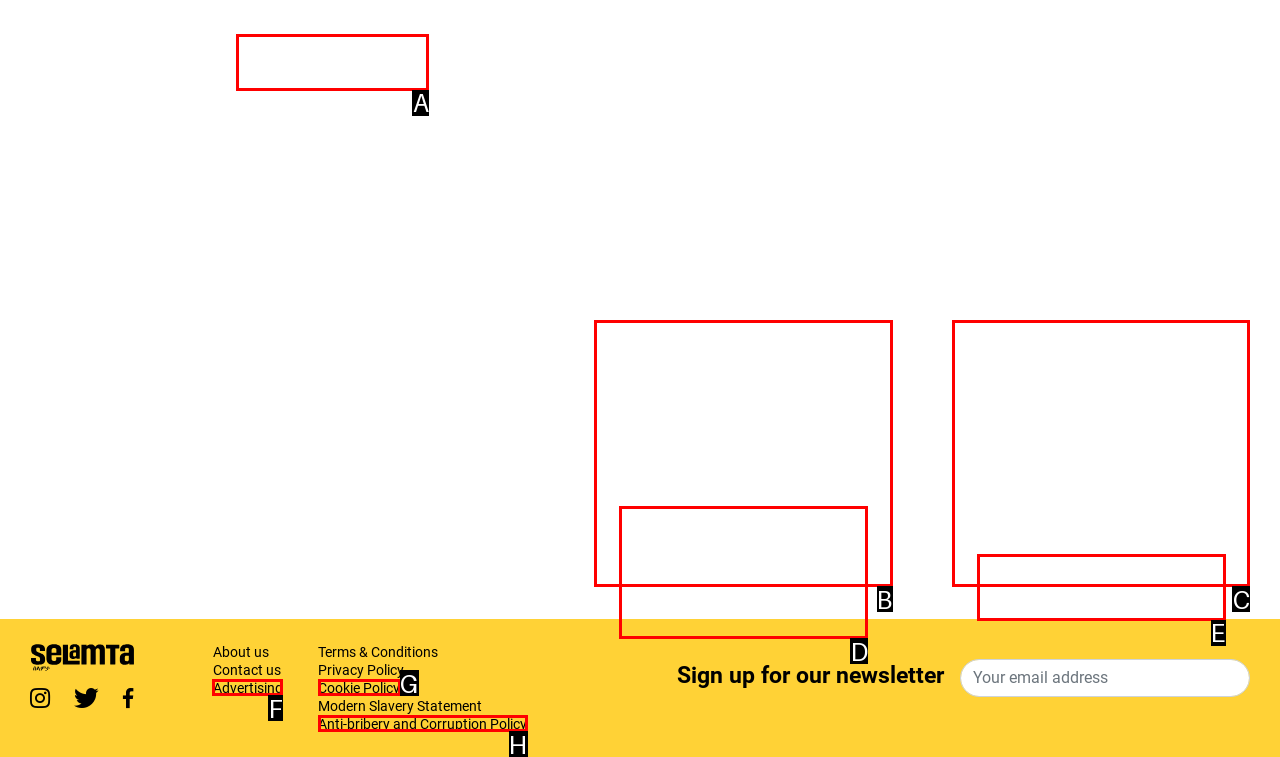Find the correct option to complete this instruction: Click on BOOK FLIGHTS. Reply with the corresponding letter.

A